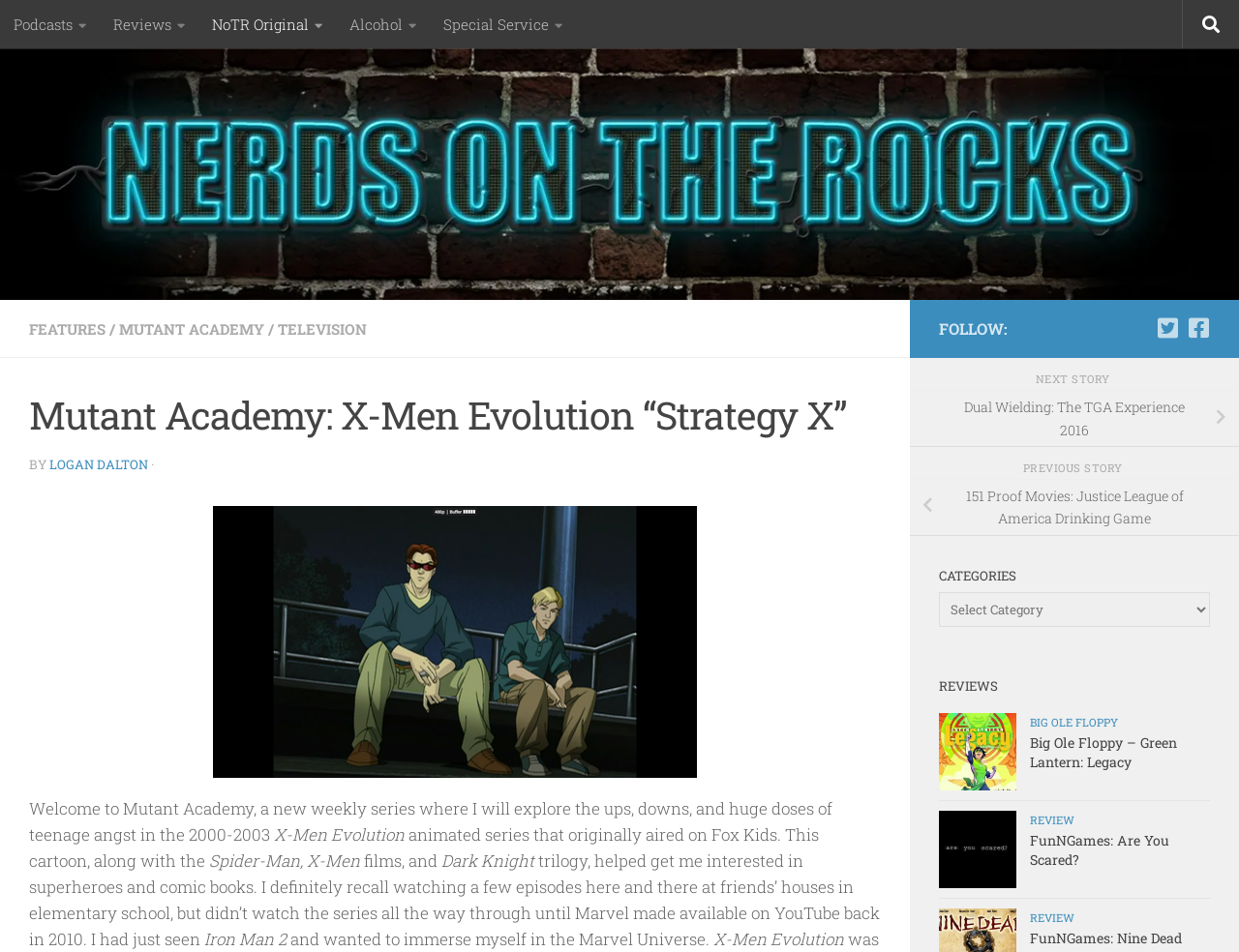Identify the bounding box coordinates of the clickable region necessary to fulfill the following instruction: "Click on the 'Podcasts' link". The bounding box coordinates should be four float numbers between 0 and 1, i.e., [left, top, right, bottom].

[0.0, 0.0, 0.08, 0.051]